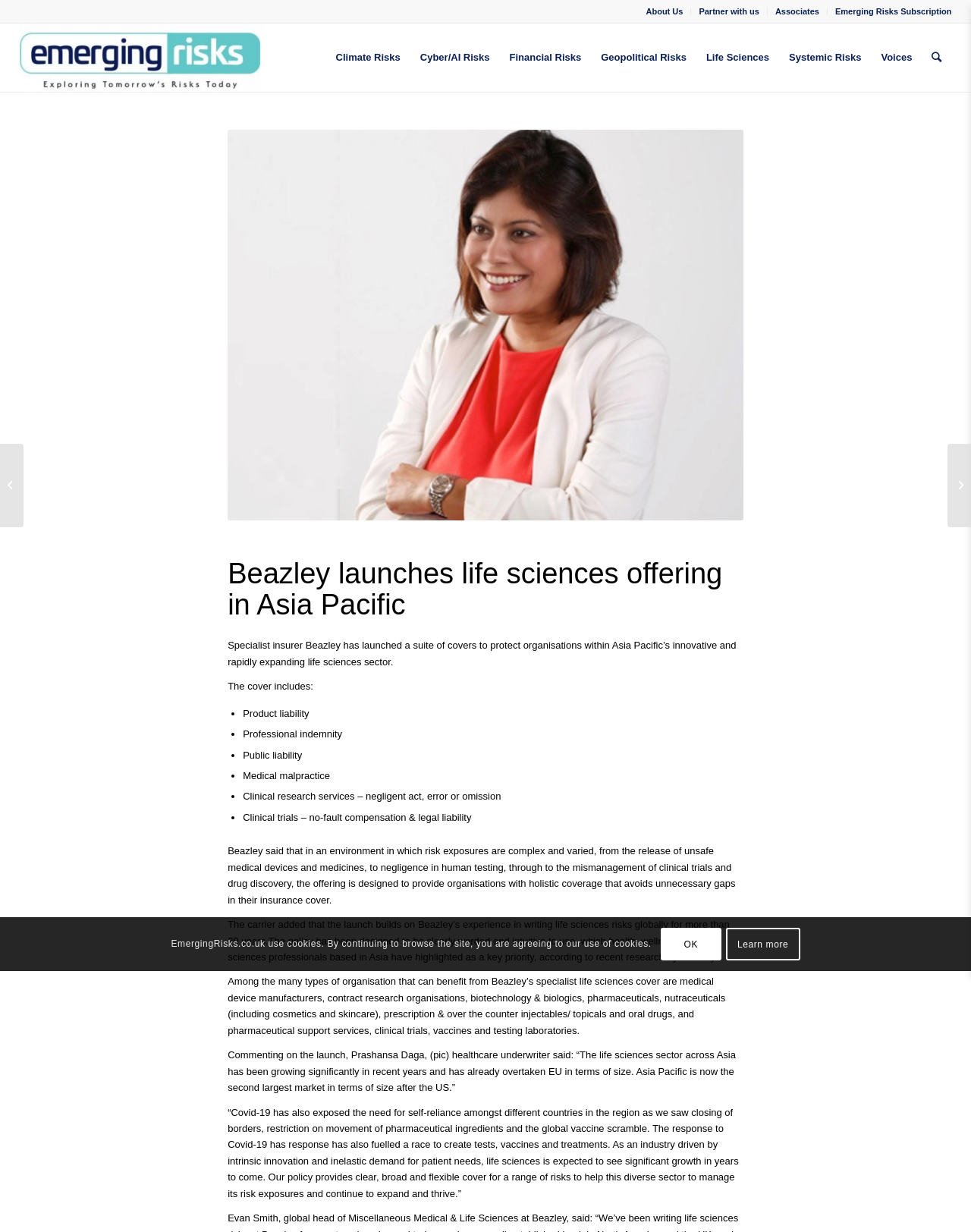Could you specify the bounding box coordinates for the clickable section to complete the following instruction: "Visit the Fifteenth syndicate to reject pipeline risks page"?

[0.0, 0.36, 0.024, 0.428]